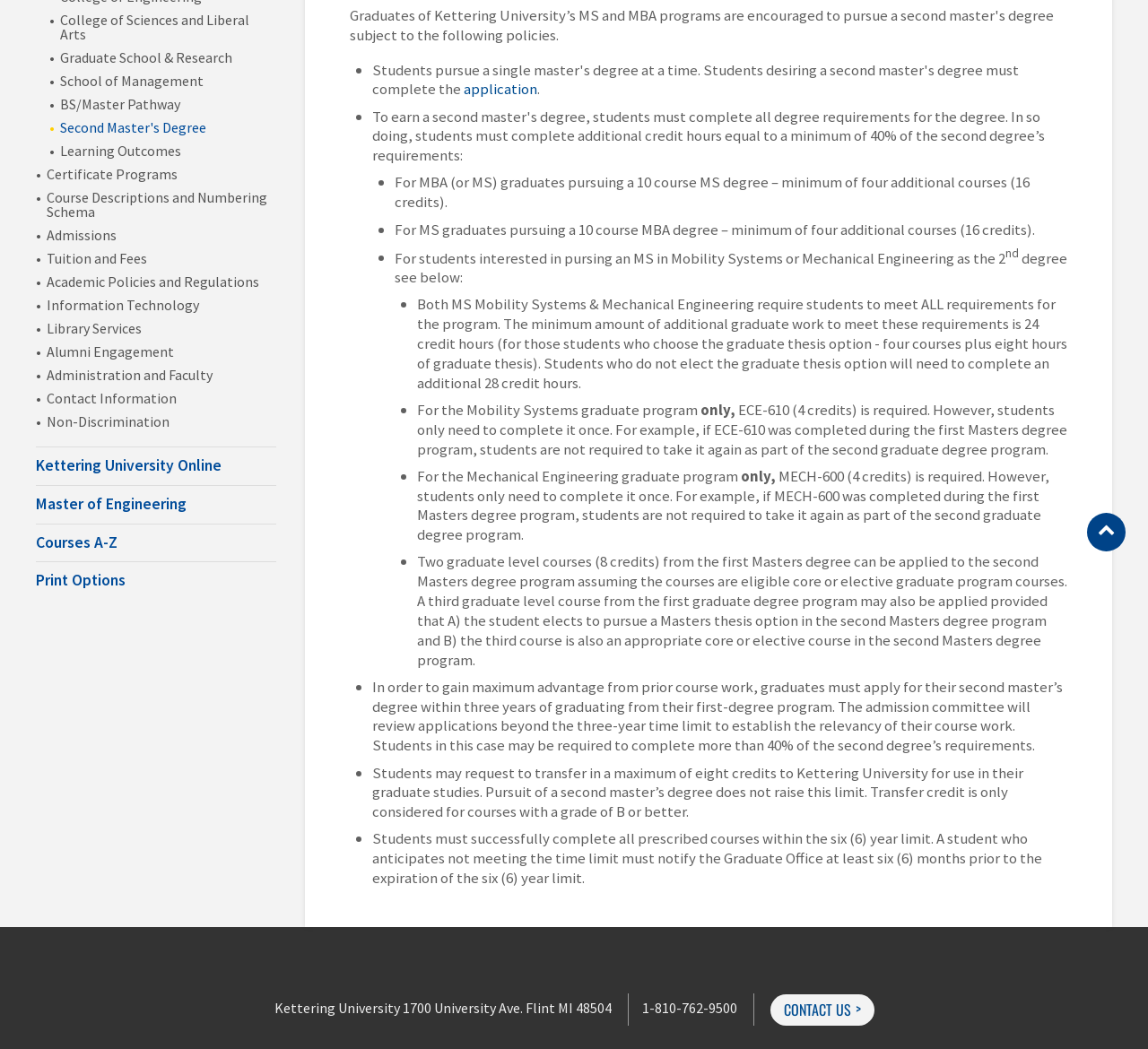Given the description "application", determine the bounding box of the corresponding UI element.

[0.404, 0.076, 0.468, 0.094]